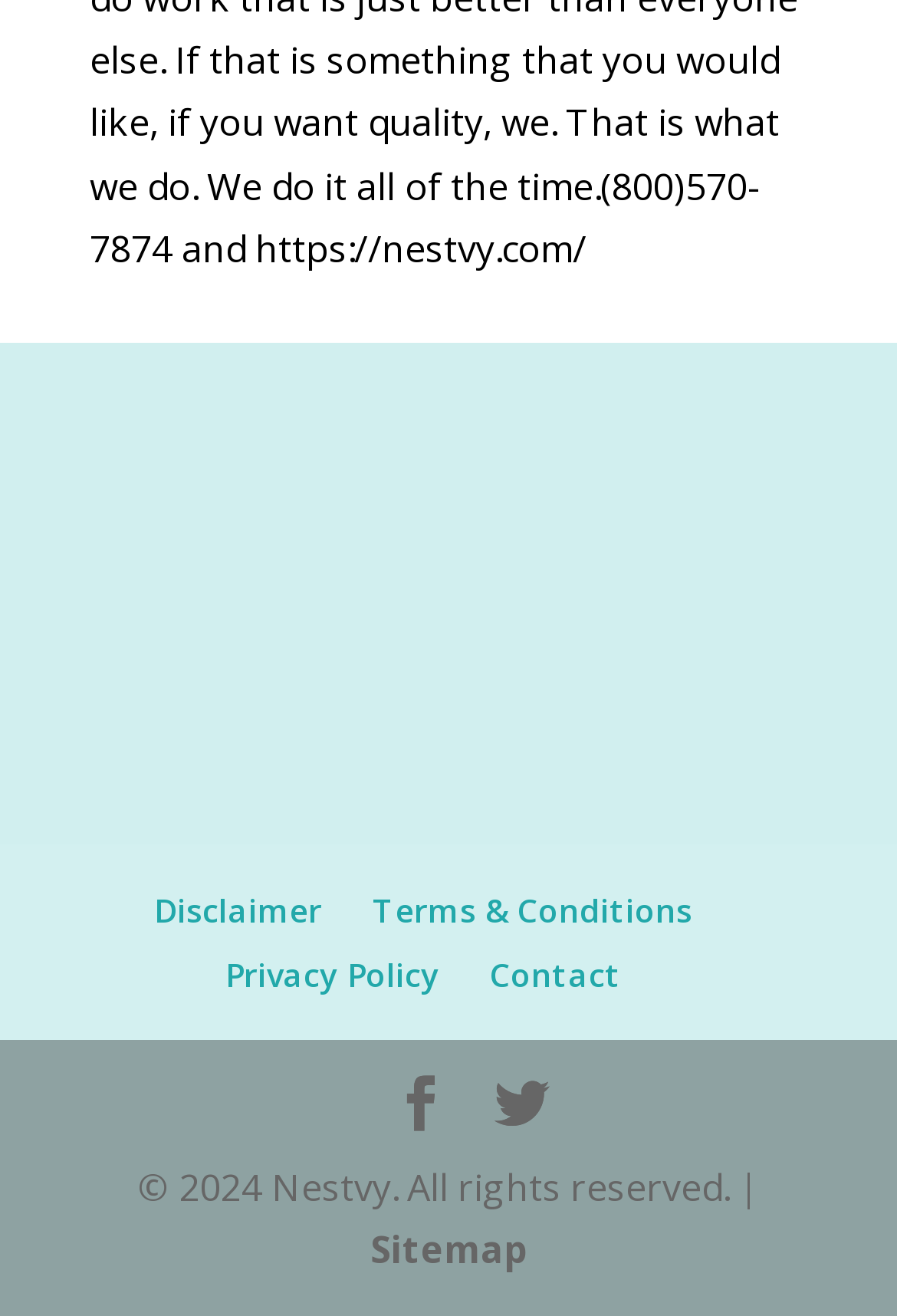Give the bounding box coordinates for the element described by: "Terms & Conditions".

[0.415, 0.675, 0.772, 0.709]